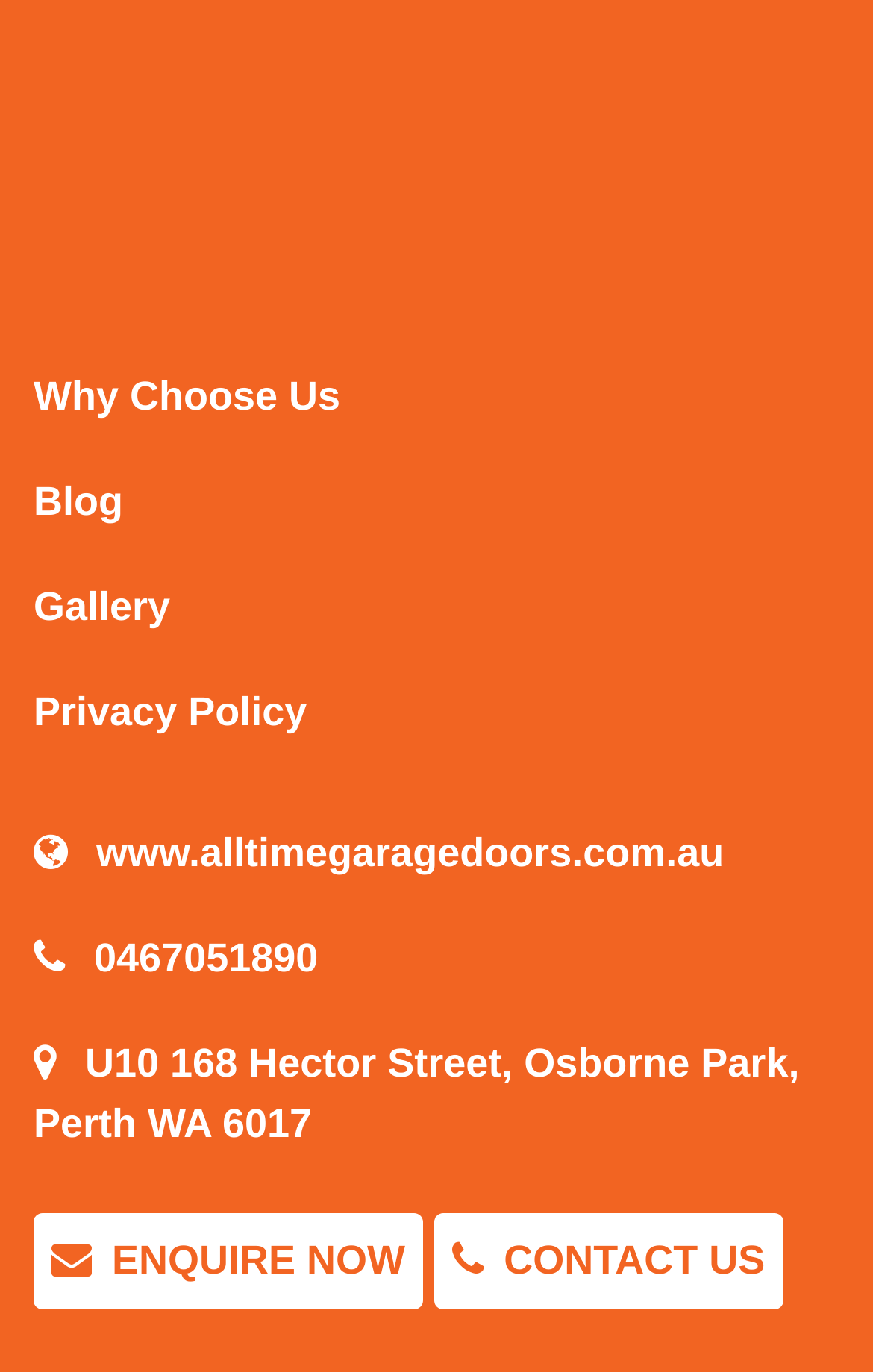Please determine the bounding box coordinates of the element's region to click for the following instruction: "Enquire now".

[0.038, 0.885, 0.485, 0.955]